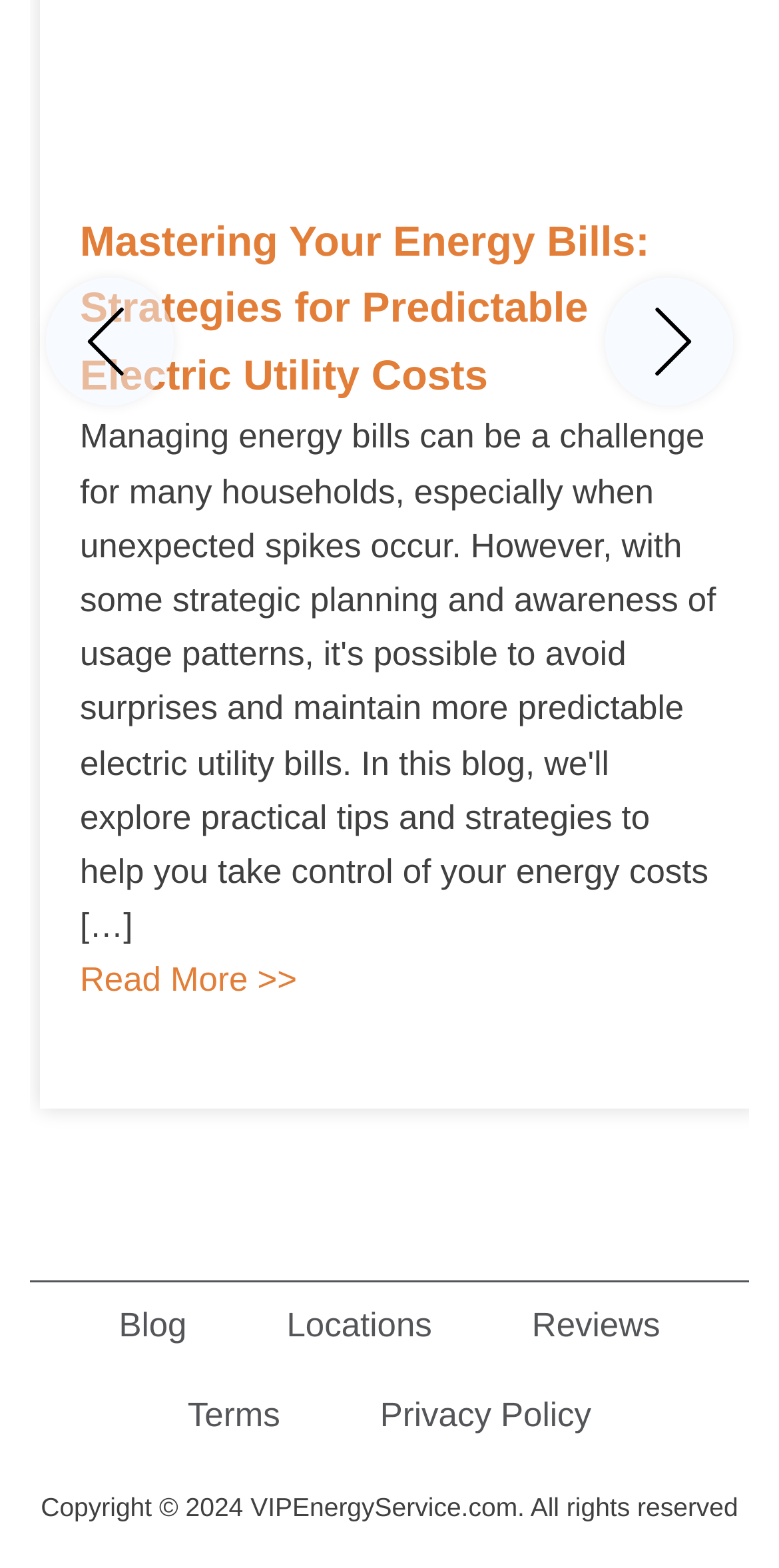What is the topic of the main article?
Please provide a detailed and thorough answer to the question.

The main article's heading is 'Mastering Your Energy Bills: Strategies for Predictable Electric Utility Costs', which suggests that the topic of the article is related to energy bills and how to manage them effectively.